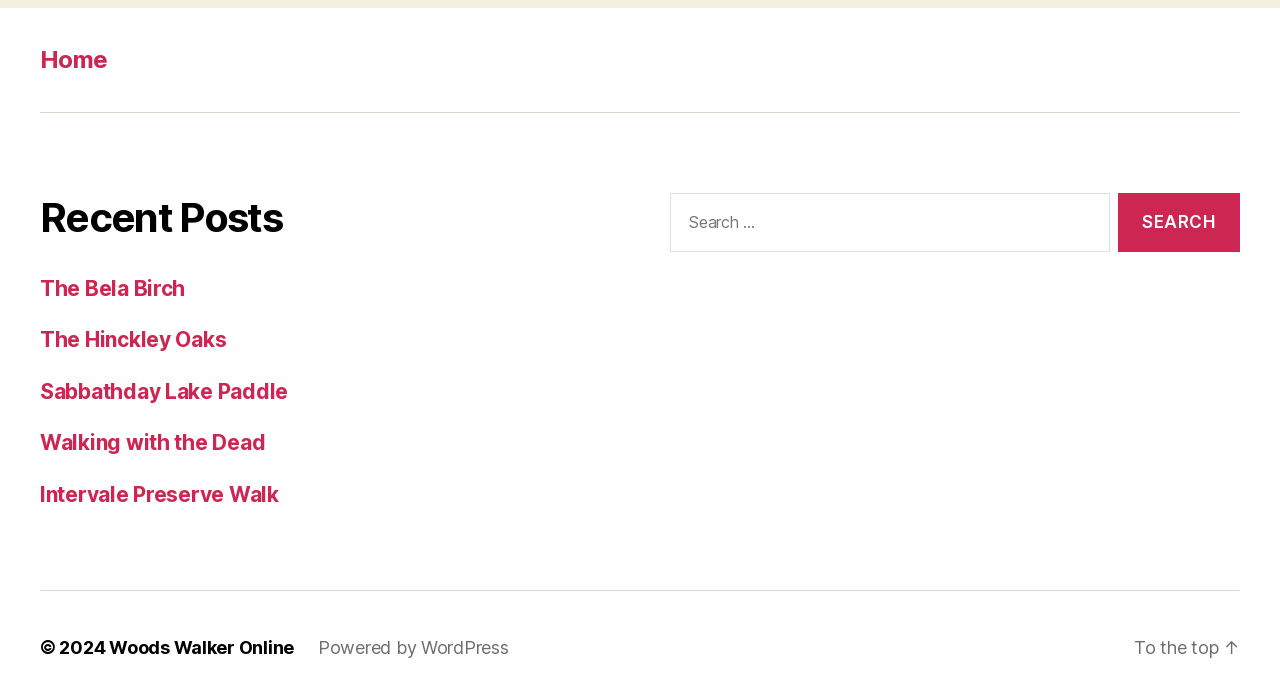Determine the bounding box coordinates of the target area to click to execute the following instruction: "search for something."

[0.523, 0.281, 0.867, 0.367]